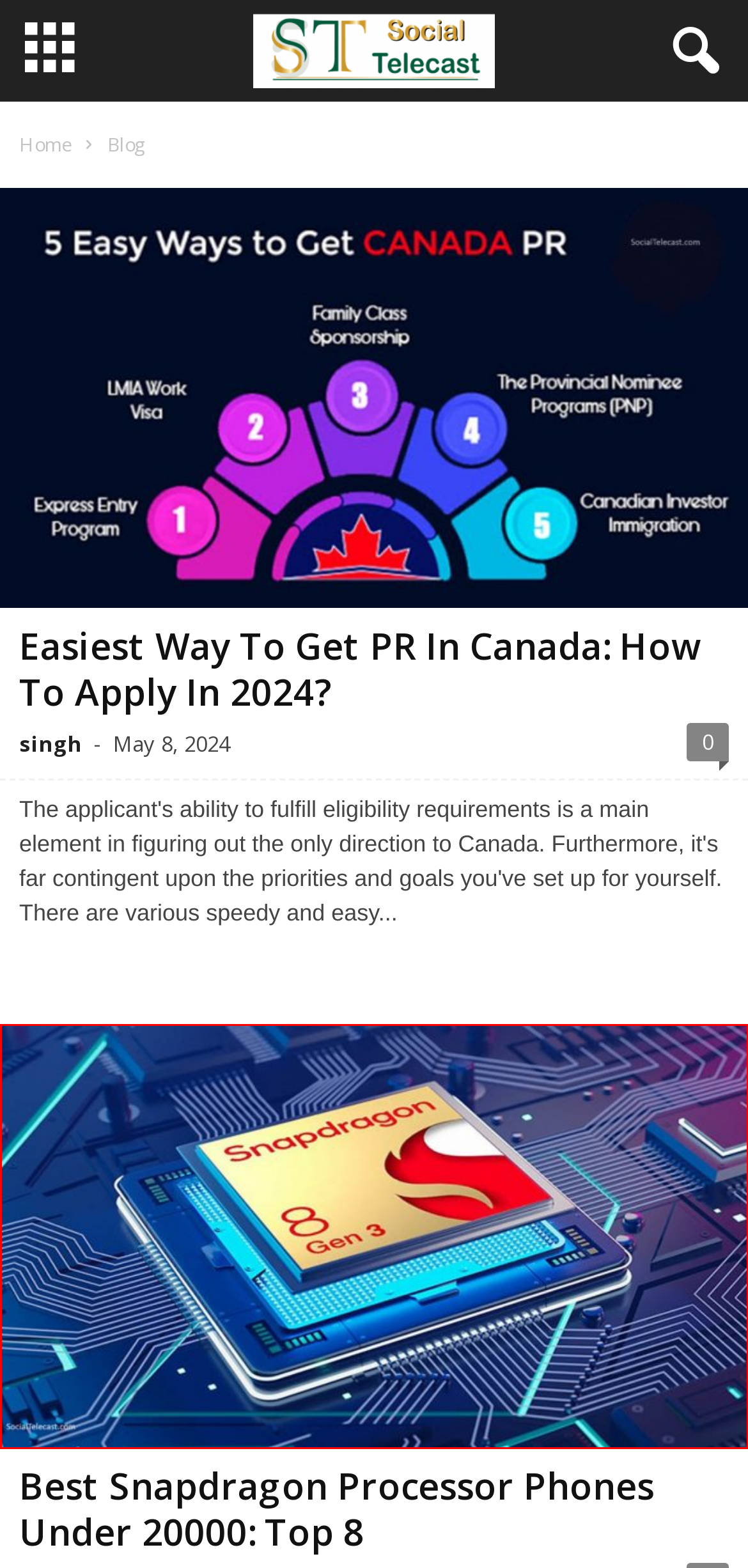Given a webpage screenshot with a UI element marked by a red bounding box, choose the description that best corresponds to the new webpage that will appear after clicking the element. The candidates are:
A. Best Snapdragon Processor Phones Under 20000: Top 8 - Social Telecast
B. Easiest Way To Get PR In Canada: How To Apply In 2024? - Social Telecast
C. What Is Bitcoin ETF? How To Buy Bitcoin ETF Shares? - Social Telecast
D. Exploring Some Examples of Sales Effectiveness - Social Telecast
E. Best Online Earning Sites: Trusted Daily Earning Websites - Social Telecast
F. Guruji - Social Telecast
G. singh - Social Telecast
H. Best Utility Tokens To Buy In 2024: How To Review? - Social Telecast

A